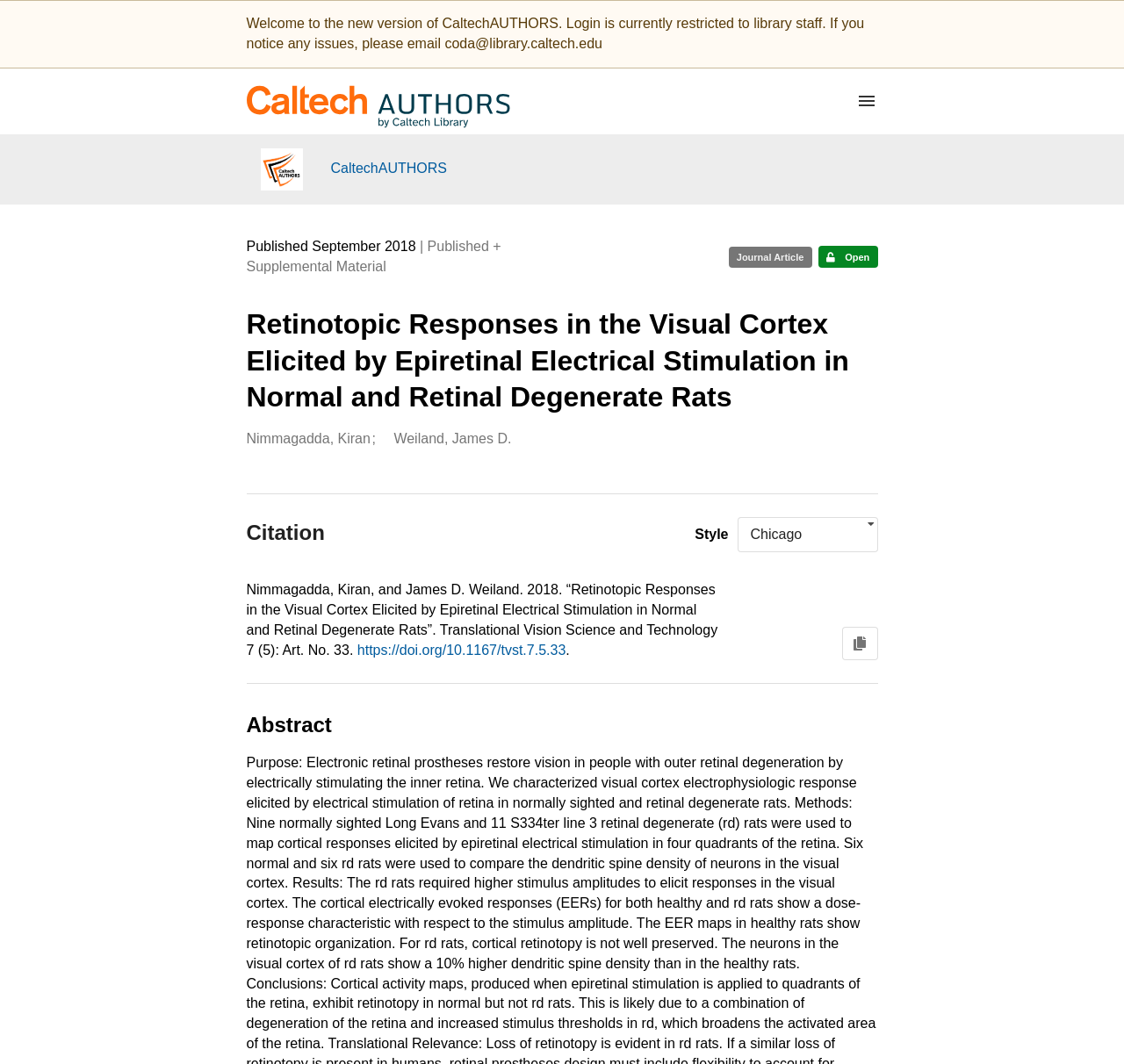Determine the bounding box coordinates for the clickable element to execute this instruction: "Go to 'CaltechAUTHORS'". Provide the coordinates as four float numbers between 0 and 1, i.e., [left, top, right, bottom].

[0.219, 0.069, 0.454, 0.121]